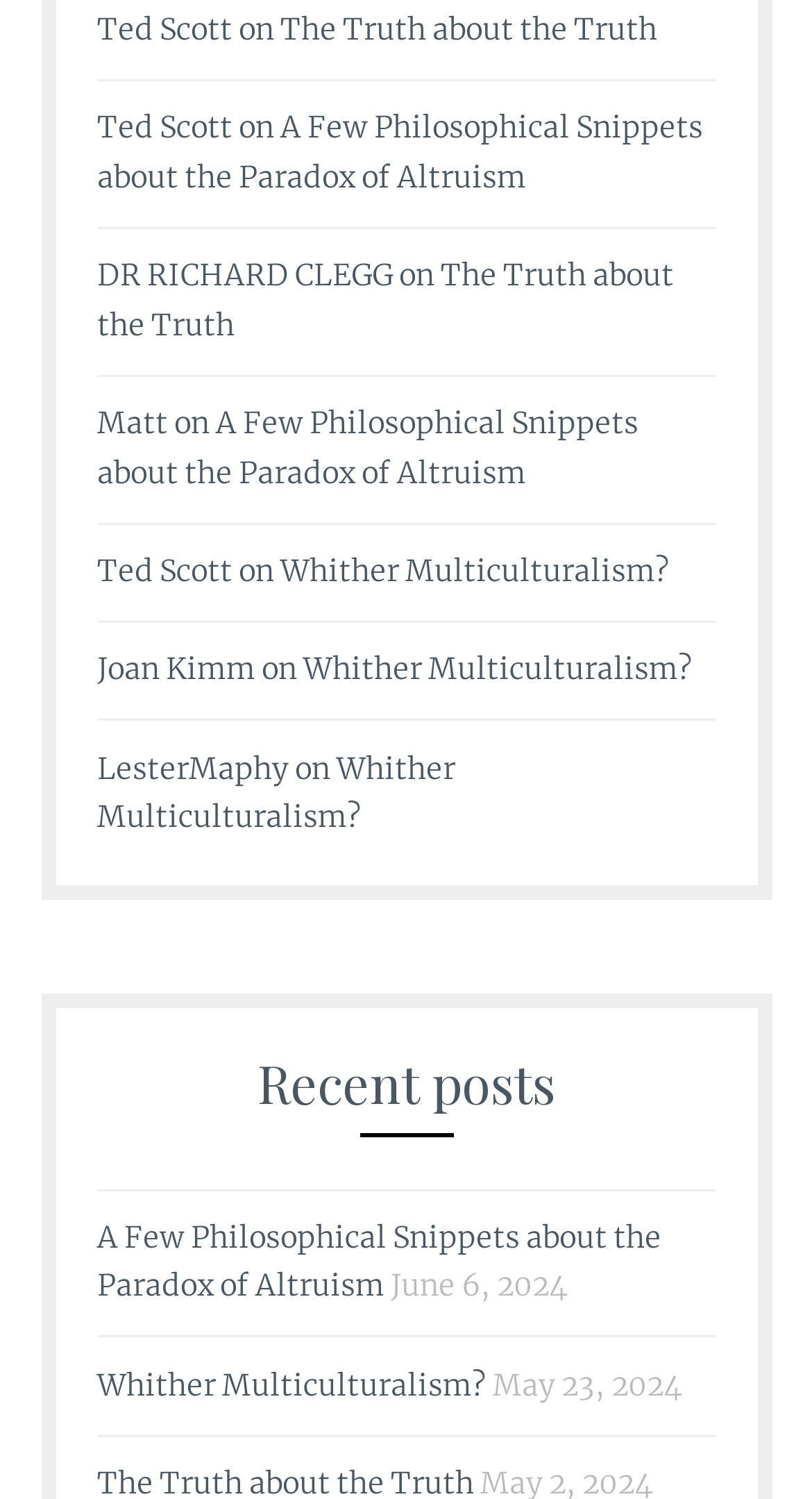Locate the bounding box of the UI element defined by this description: "The Truth about the Truth". The coordinates should be given as four float numbers between 0 and 1, formatted as [left, top, right, bottom].

[0.119, 0.171, 0.829, 0.232]